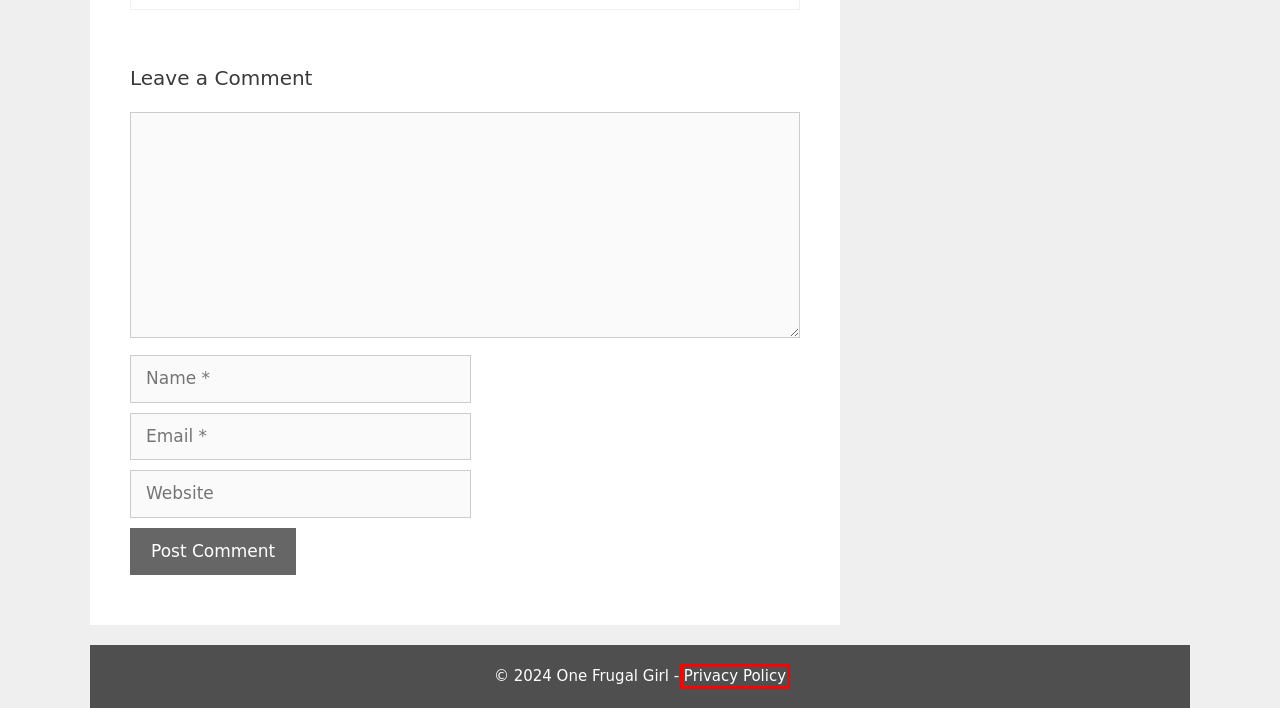Examine the screenshot of the webpage, which includes a red bounding box around an element. Choose the best matching webpage description for the page that will be displayed after clicking the element inside the red bounding box. Here are the candidates:
A. About Me - One Frugal Girl
B. One Frugal Girl - Earn, Save, and Live Joyfully.
C. Money Mentality - One Frugal Girl
D. Frugal to a Fault - One Frugal Girl
E. Financial Independence - One Frugal Girl
F. Minimalism - One Frugal Girl
G. Saying Goodbye To My Past - One Frugal Girl
H. Privacy Policy & Disclaimer - One Frugal Girl

H